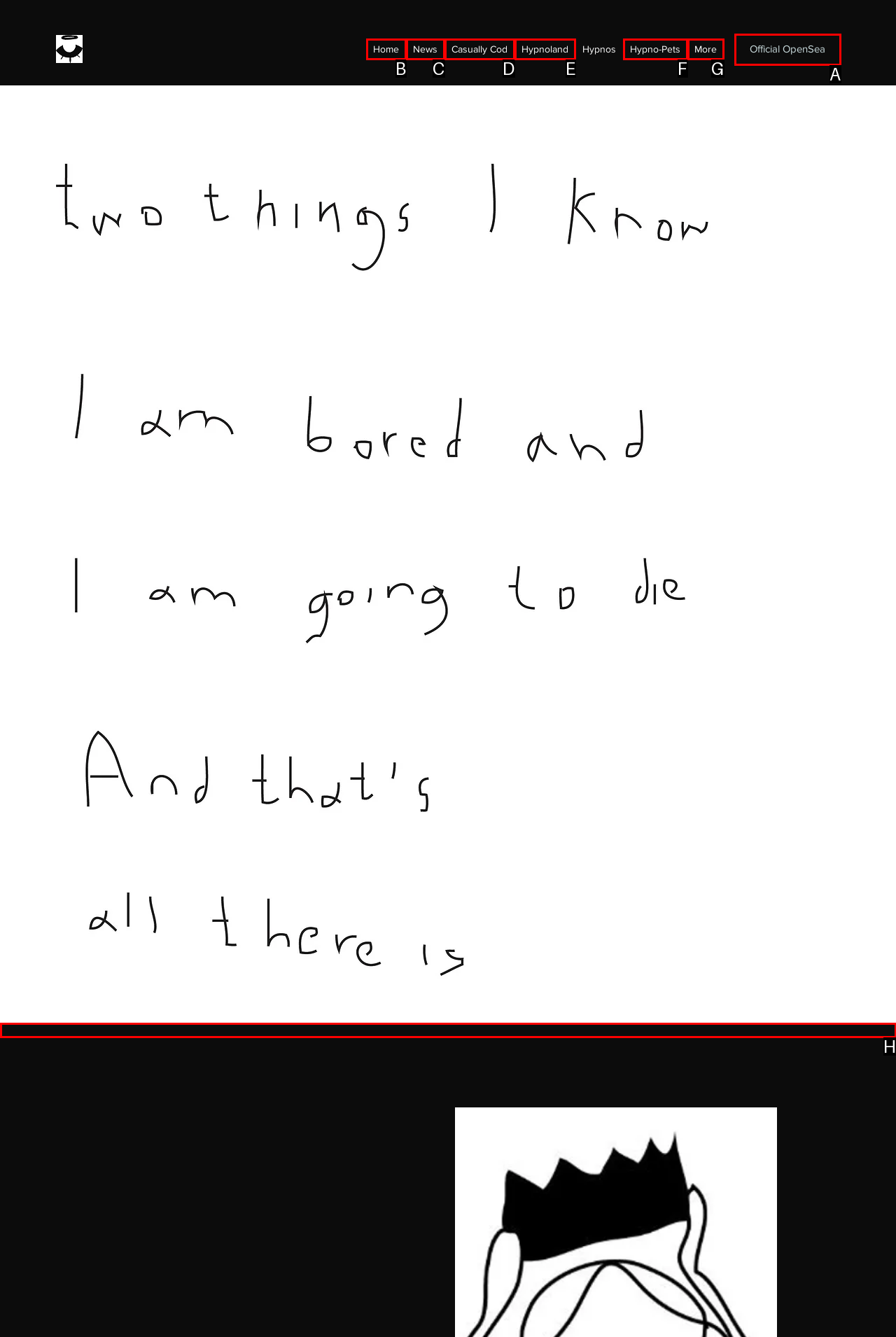Select the appropriate letter to fulfill the given instruction: Watch Eleni video
Provide the letter of the correct option directly.

H